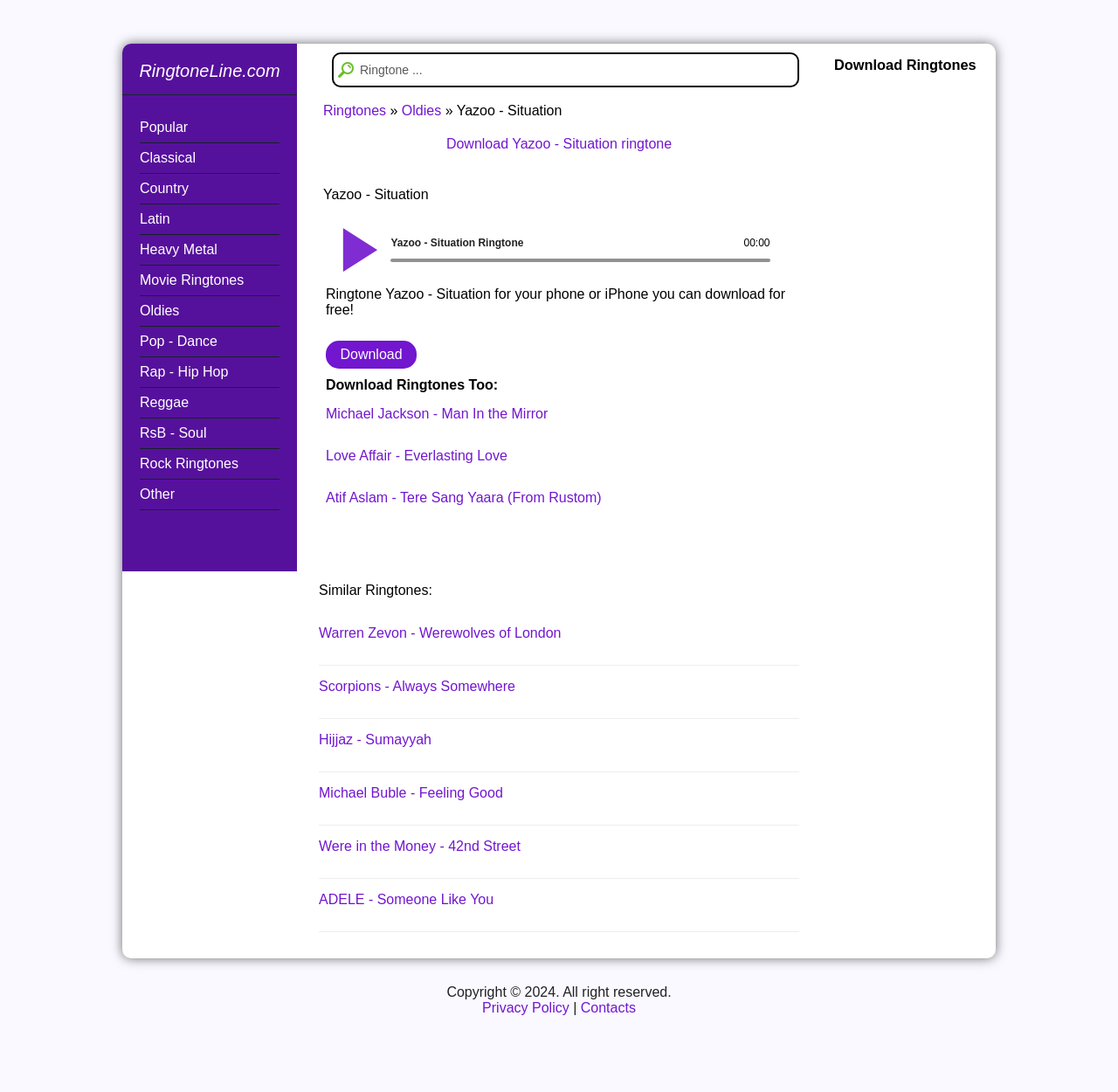Determine the bounding box coordinates of the area to click in order to meet this instruction: "Download Yazoo - Situation ringtone".

[0.399, 0.125, 0.601, 0.138]